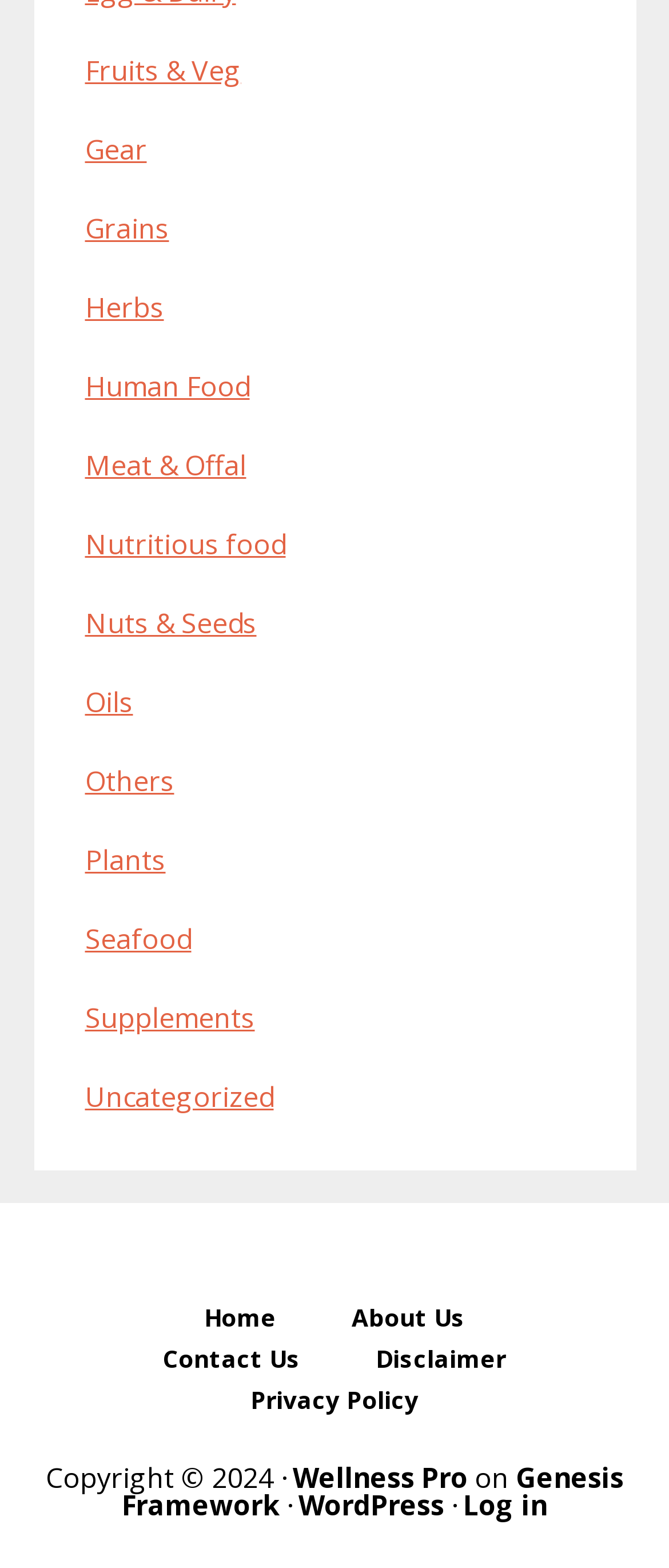What framework is used to build the website?
Carefully examine the image and provide a detailed answer to the question.

I found a link to 'Genesis Framework' on the webpage, which suggests that this framework was used to build and design the website.